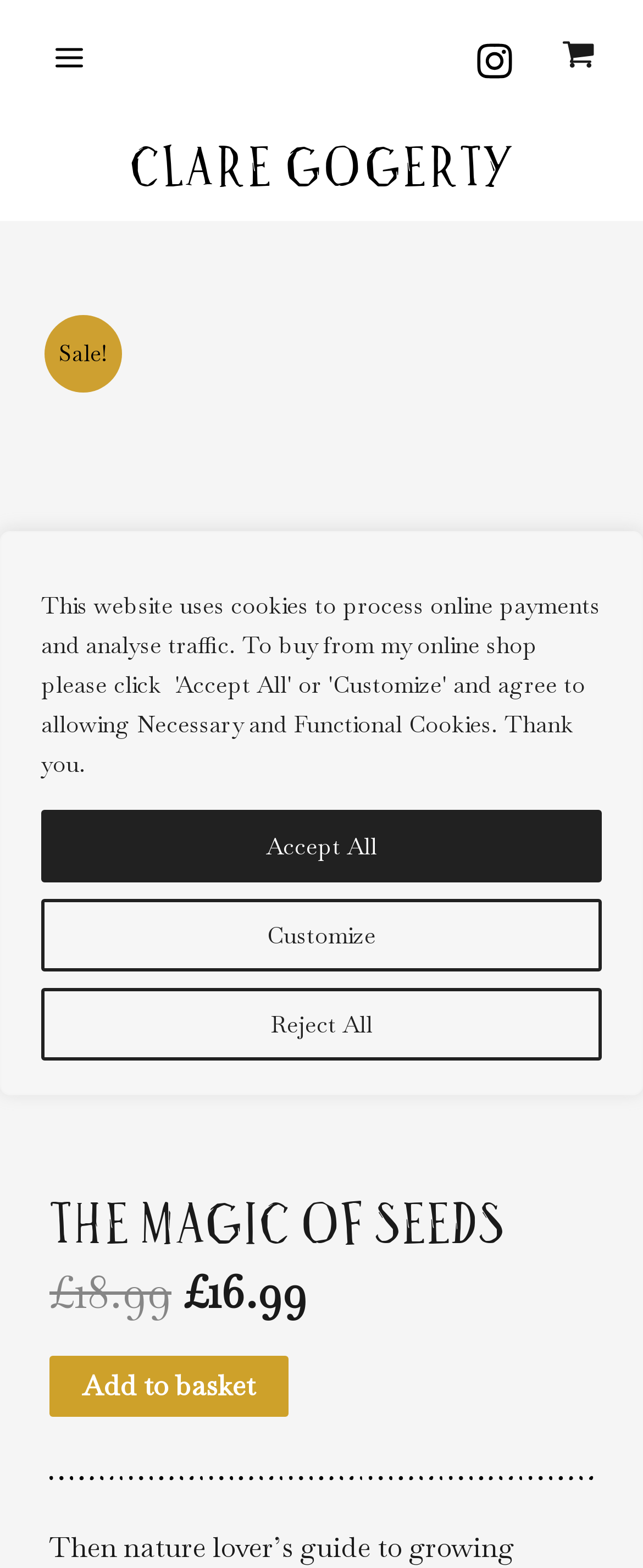Could you indicate the bounding box coordinates of the region to click in order to complete this instruction: "Search by expertise, name or affiliation".

None